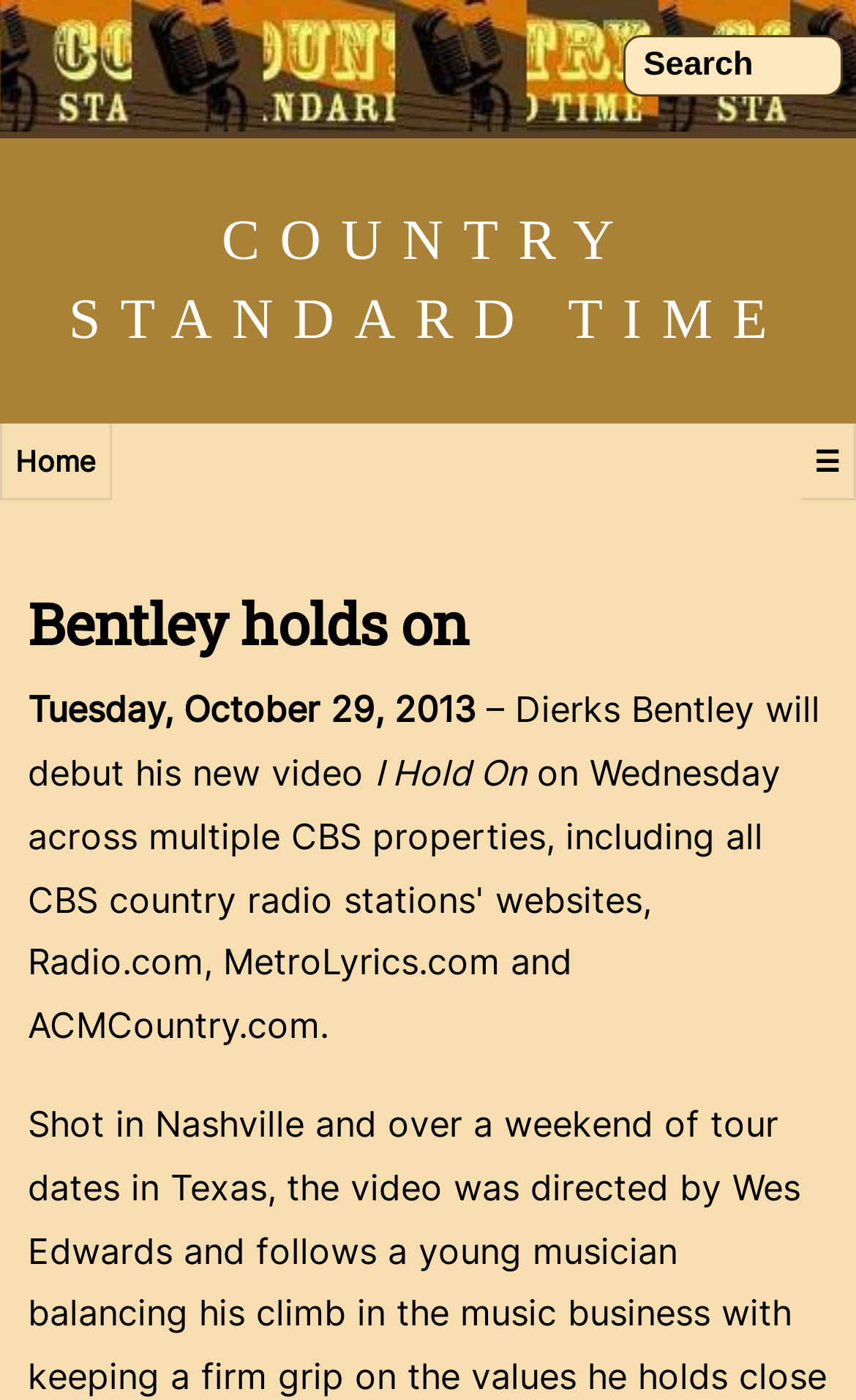Show the bounding box coordinates for the HTML element described as: "☰".

[0.936, 0.303, 1.0, 0.358]